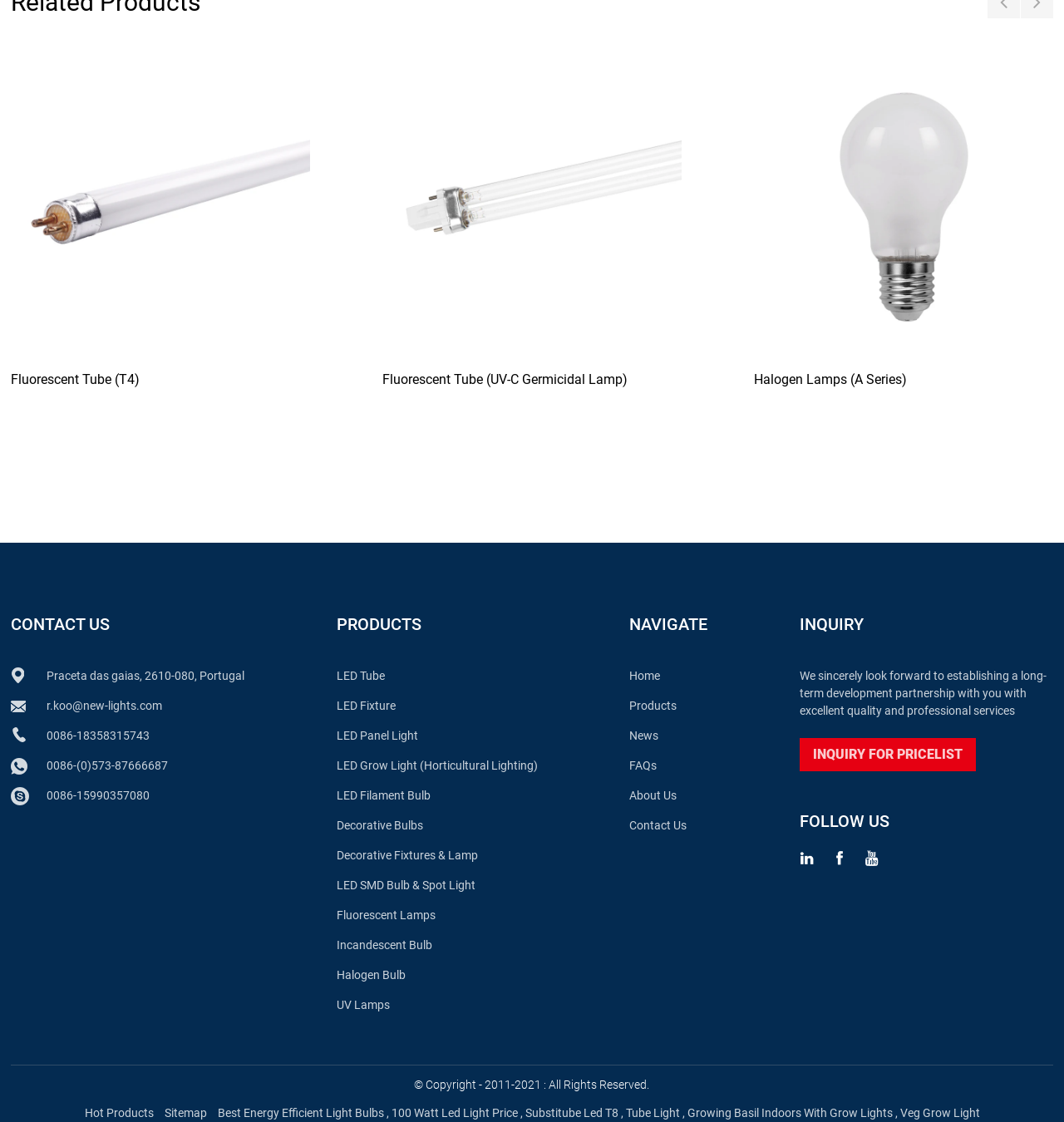Please predict the bounding box coordinates of the element's region where a click is necessary to complete the following instruction: "Click on the 'Home' link". The coordinates should be represented by four float numbers between 0 and 1, i.e., [left, top, right, bottom].

None